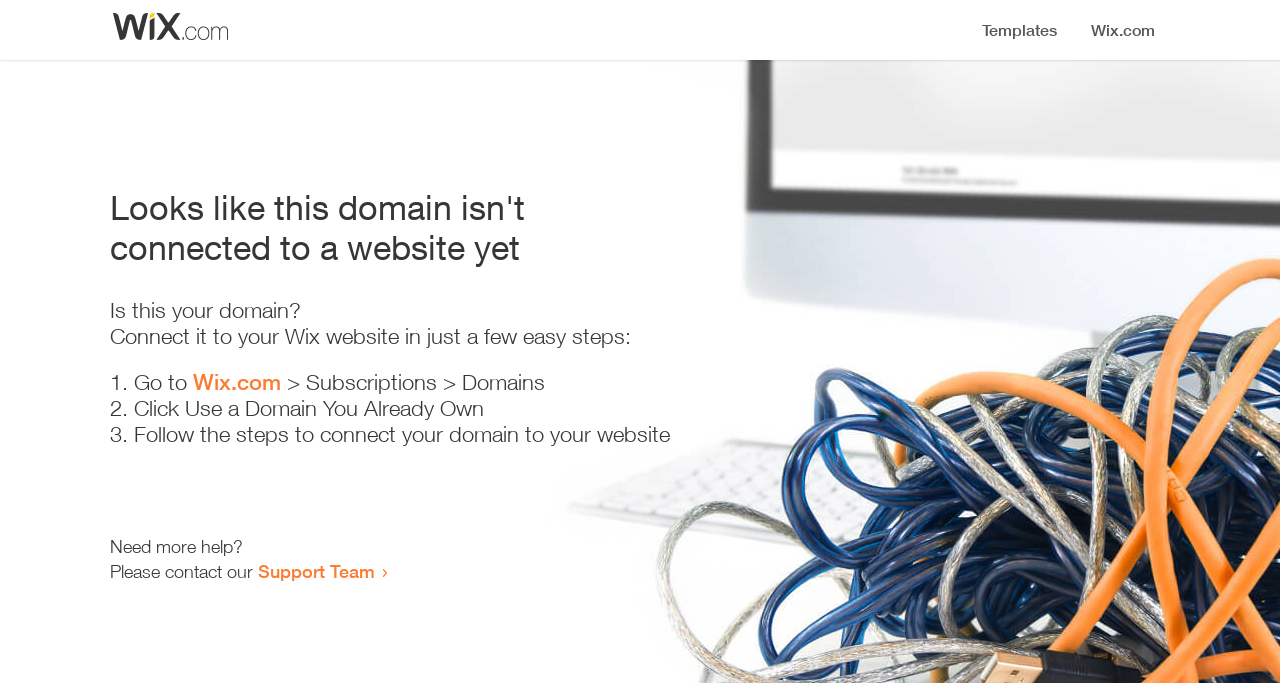Please determine and provide the text content of the webpage's heading.

Looks like this domain isn't
connected to a website yet